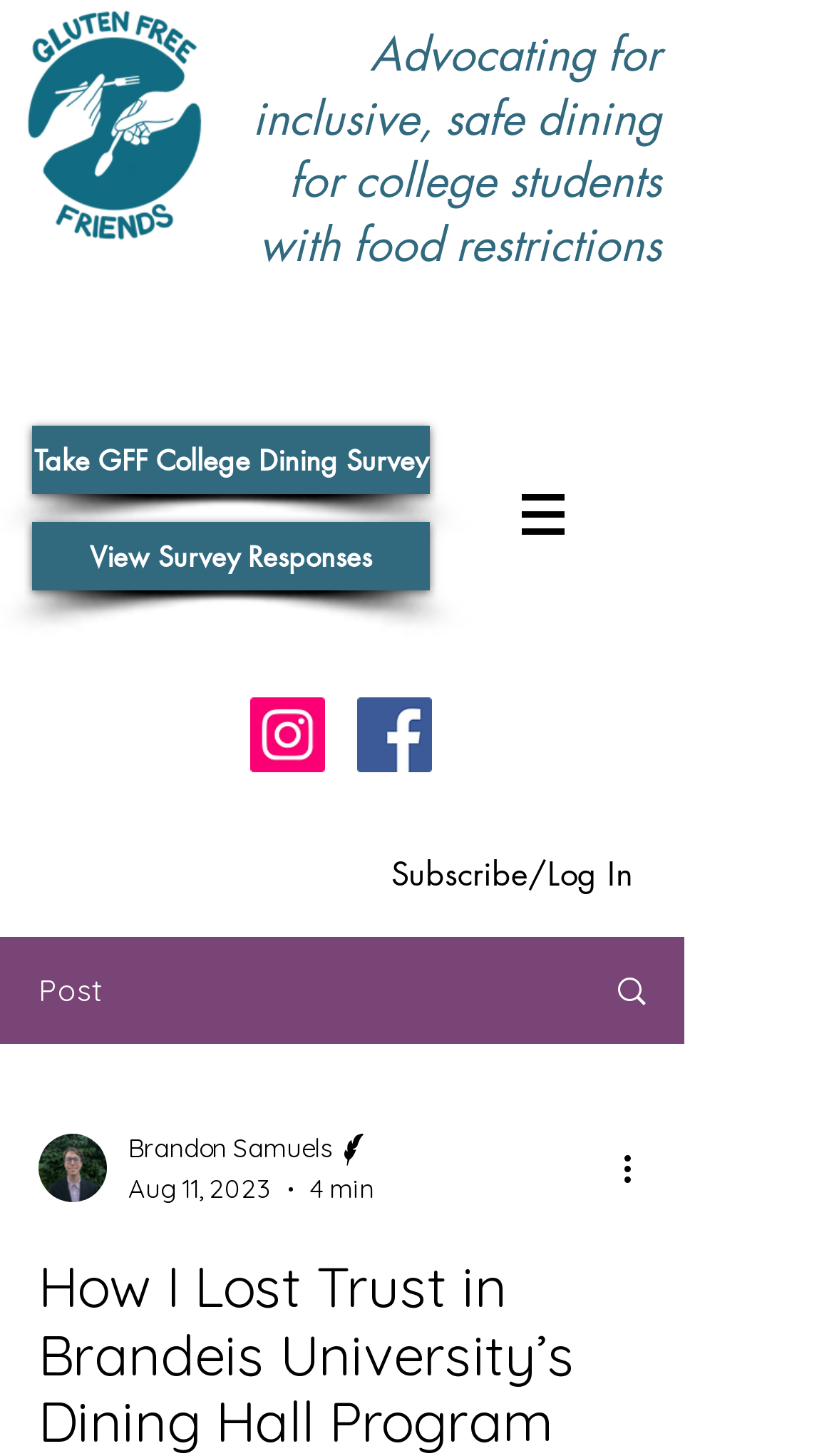Refer to the image and provide a thorough answer to this question:
What is the date of the article?

I found the date of the article by looking at the section that contains the article's metadata. The text 'Aug 11, 2023' is located next to the author and reading time information, indicating that it is the date the article was published.